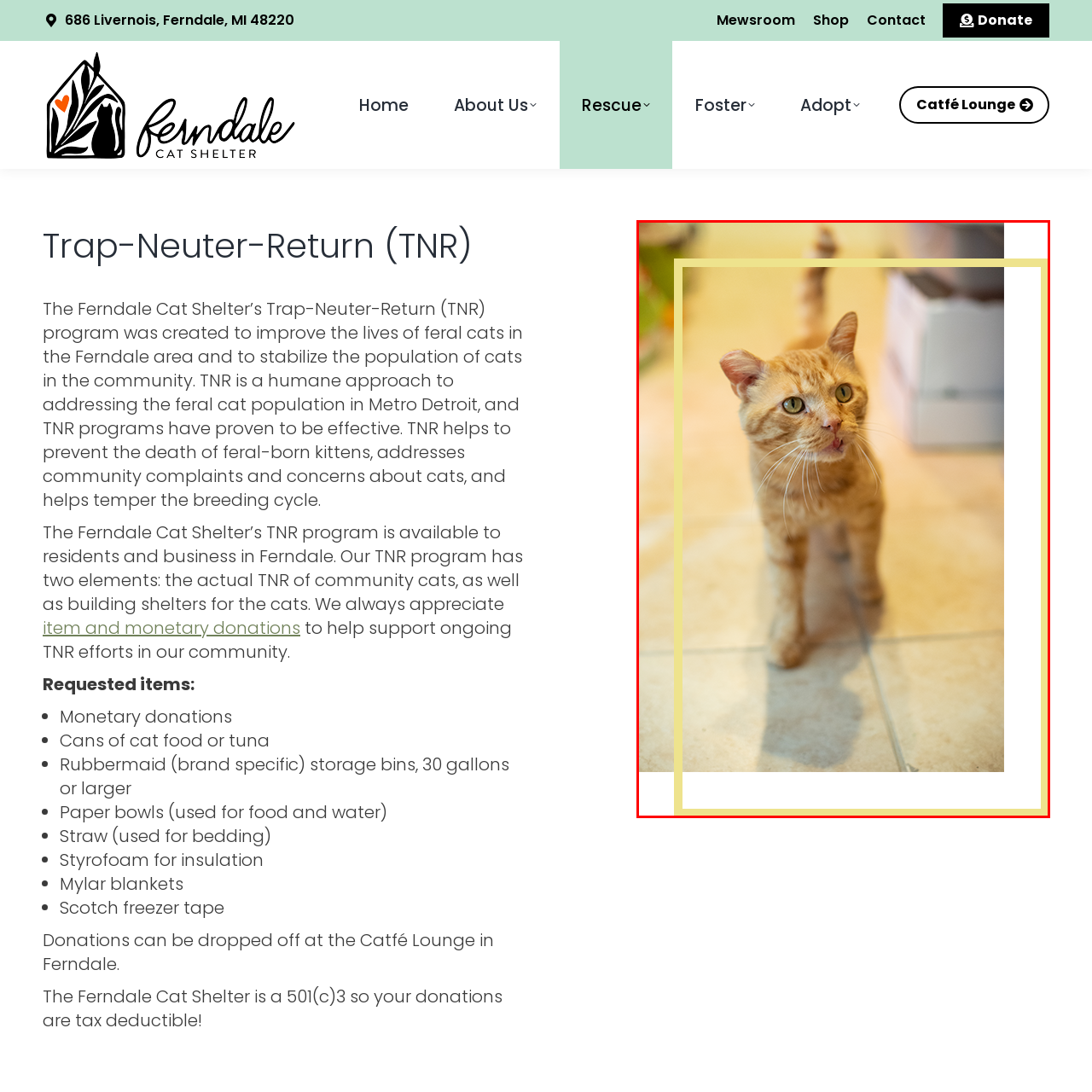Examine the image inside the red outline, What is the focus of the Ferndale Cat Shelter?
 Answer with a single word or phrase.

Caring for cats